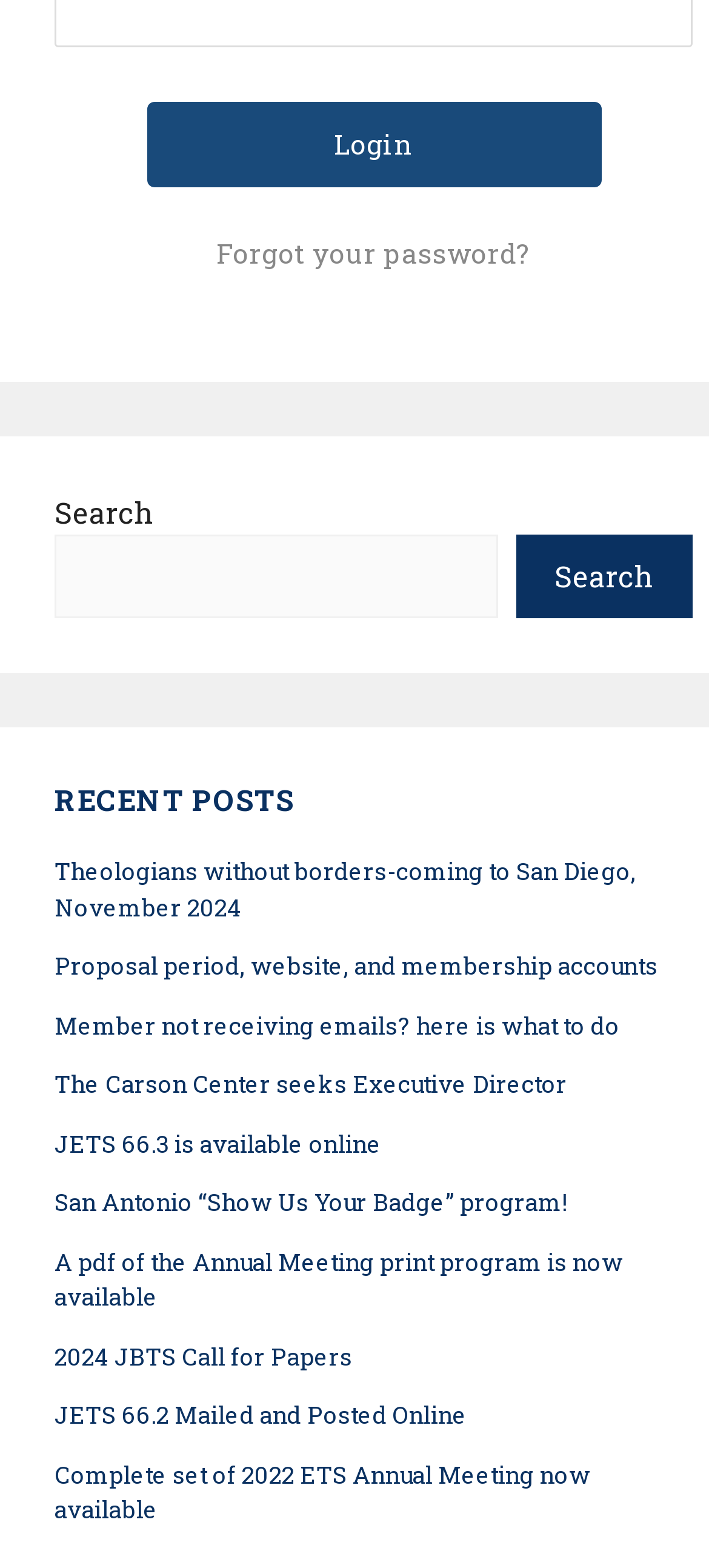Indicate the bounding box coordinates of the element that must be clicked to execute the instruction: "Search for something". The coordinates should be given as four float numbers between 0 and 1, i.e., [left, top, right, bottom].

[0.077, 0.341, 0.703, 0.394]